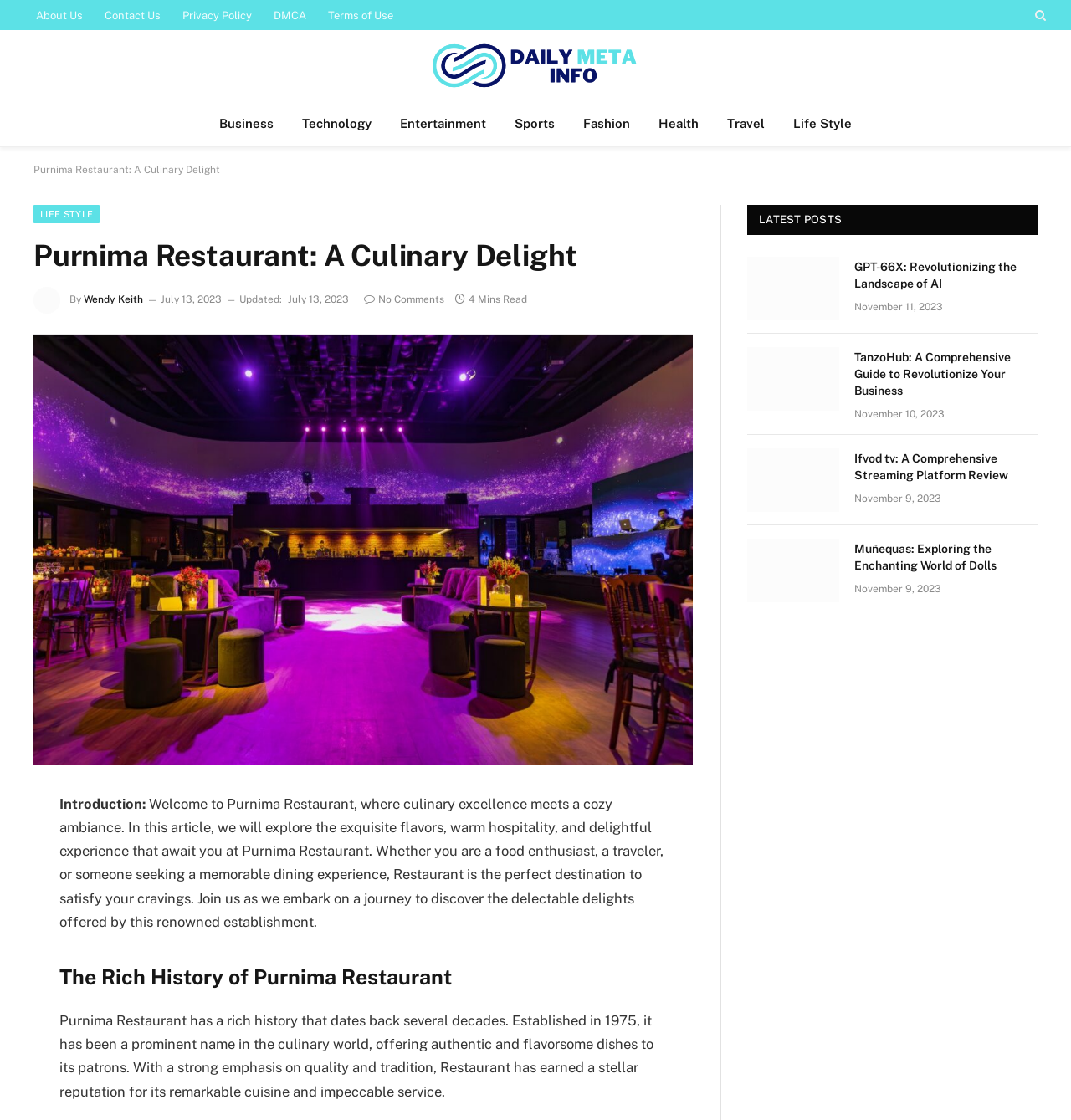Please indicate the bounding box coordinates of the element's region to be clicked to achieve the instruction: "Check the post about Ifvod tv". Provide the coordinates as four float numbers between 0 and 1, i.e., [left, top, right, bottom].

[0.698, 0.4, 0.969, 0.457]